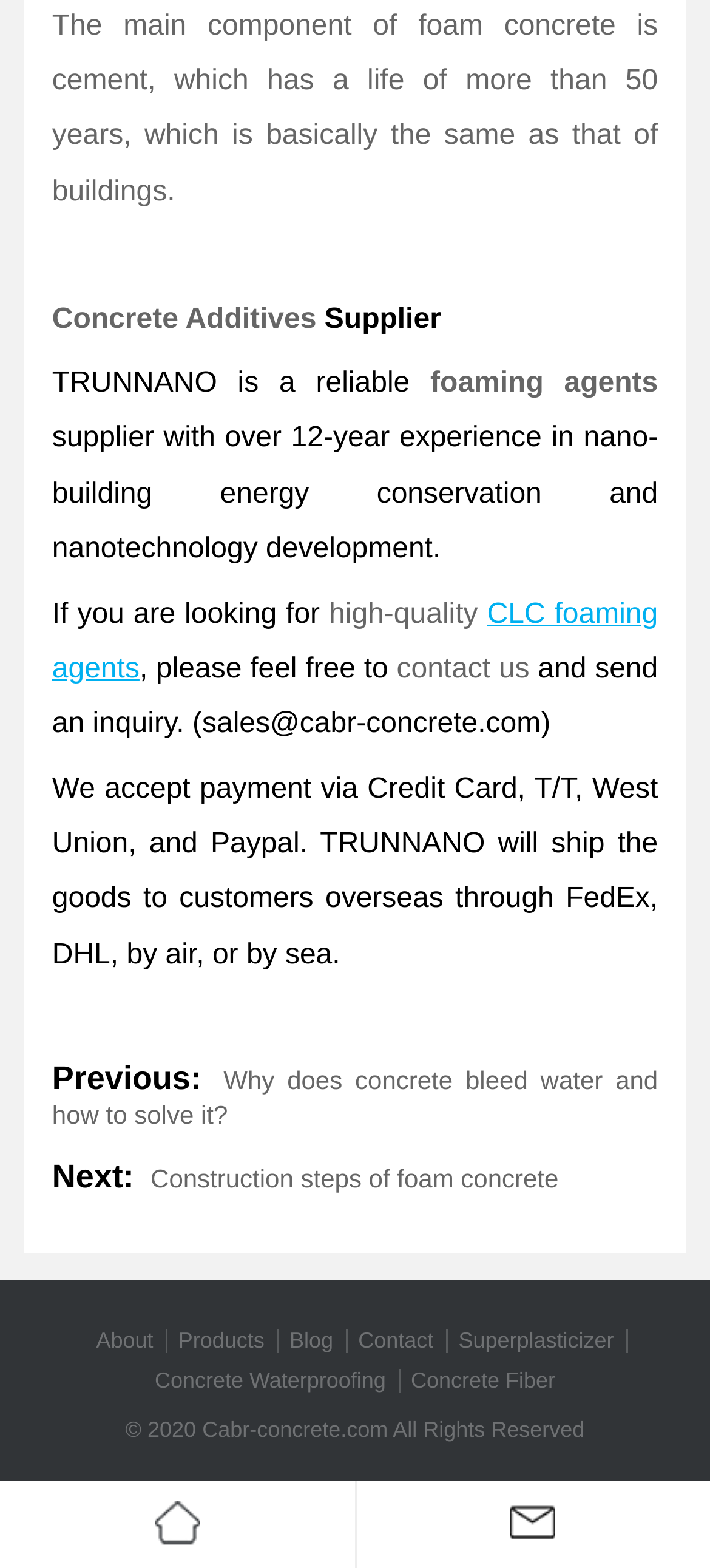What is the purpose of contacting the supplier?
Look at the screenshot and respond with a single word or phrase.

to send an inquiry